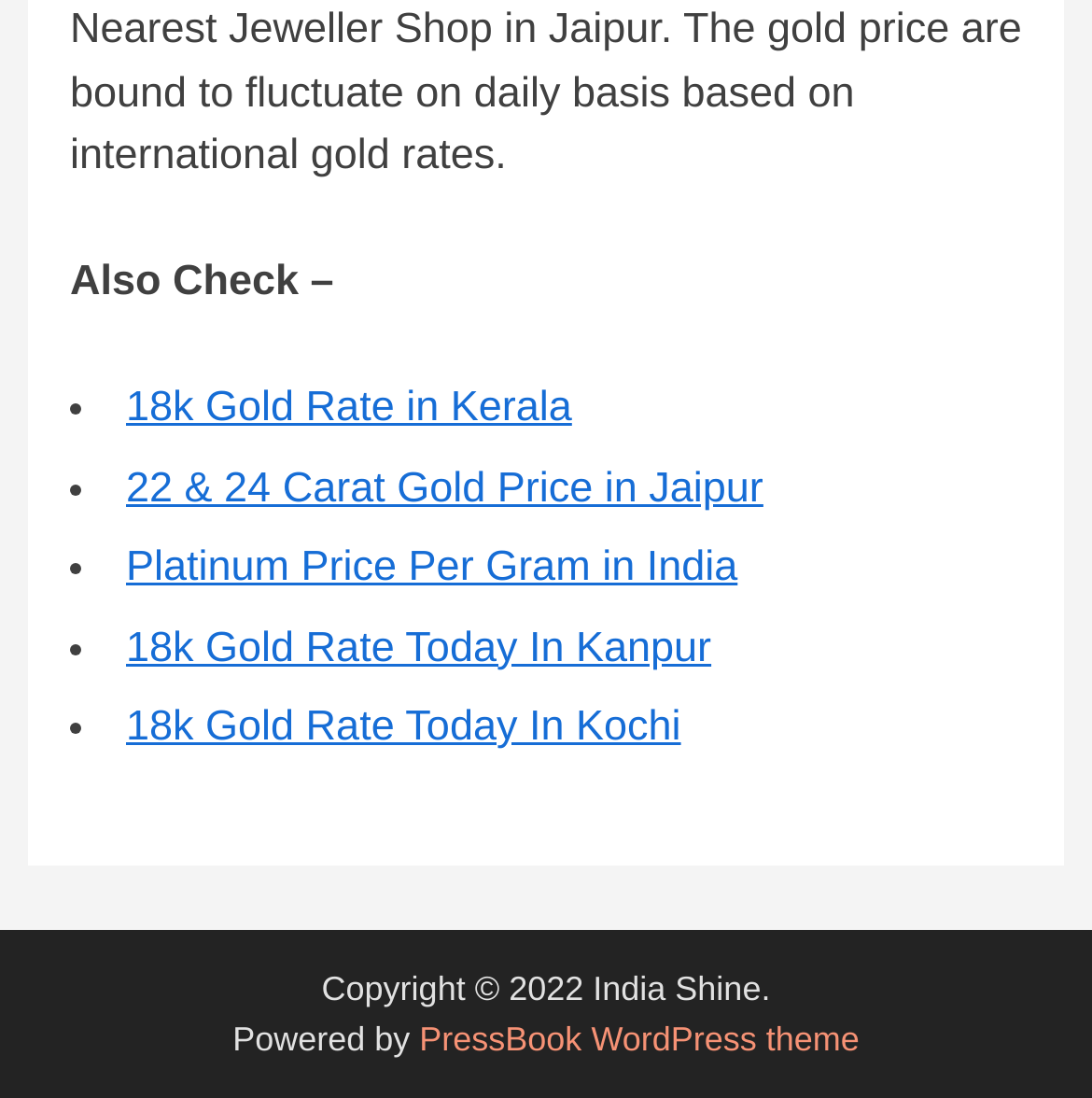Given the description: "18k Gold Rate in Kerala", determine the bounding box coordinates of the UI element. The coordinates should be formatted as four float numbers between 0 and 1, [left, top, right, bottom].

[0.115, 0.35, 0.524, 0.393]